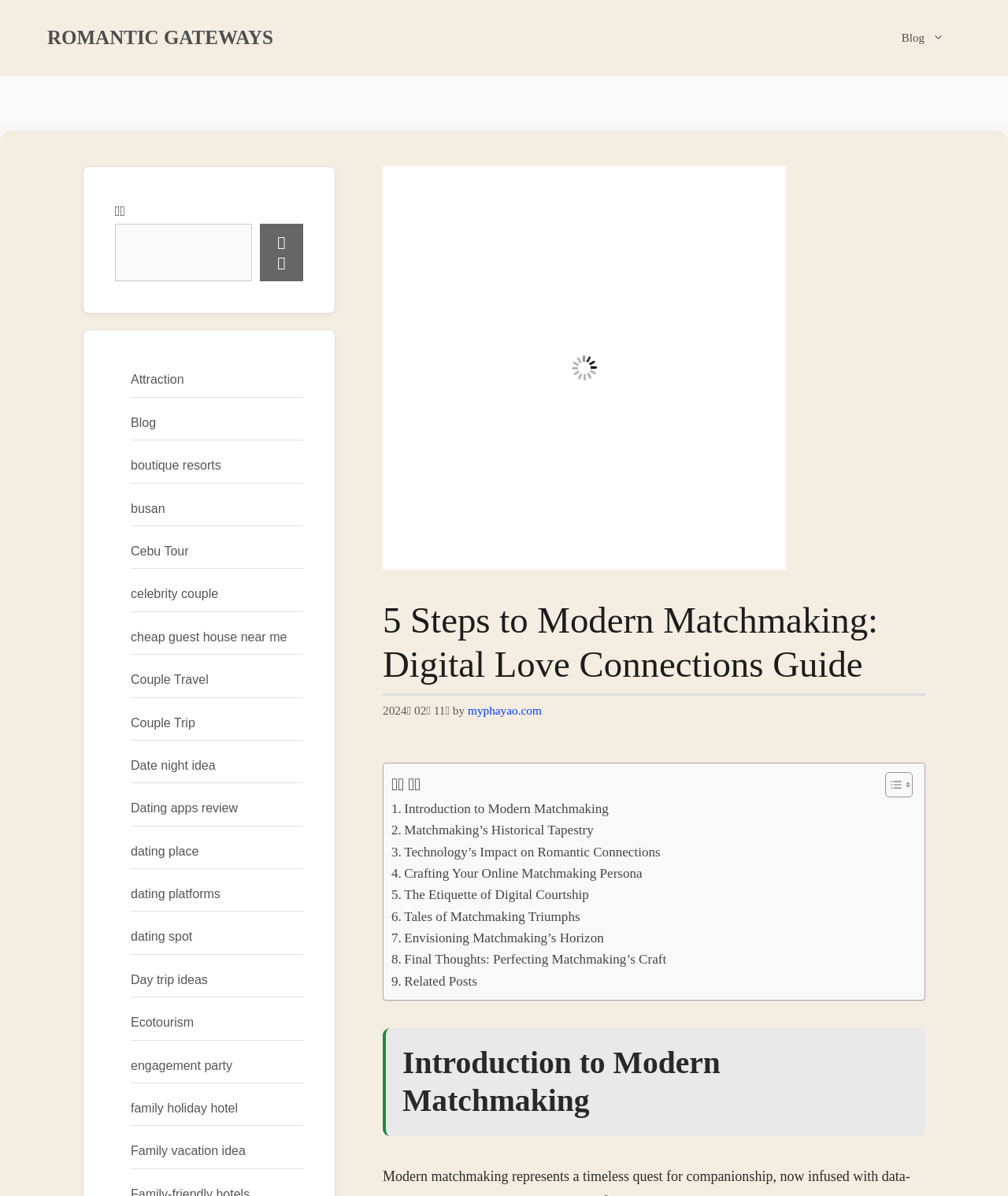Please determine the bounding box coordinates of the element's region to click in order to carry out the following instruction: "Visit the 'Blog' page". The coordinates should be four float numbers between 0 and 1, i.e., [left, top, right, bottom].

[0.878, 0.013, 0.953, 0.05]